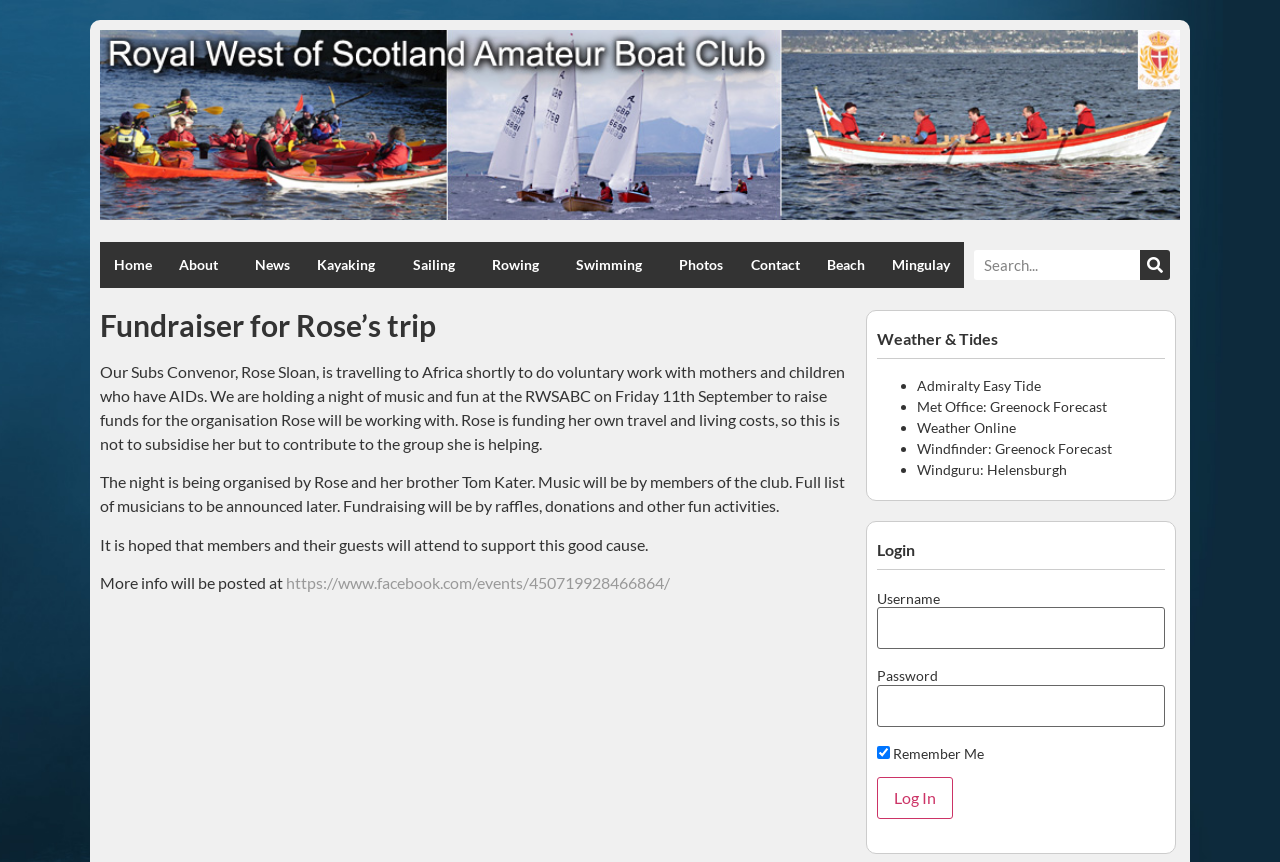Please respond in a single word or phrase: 
Who is organizing the night event?

Rose and her brother Tom Kater